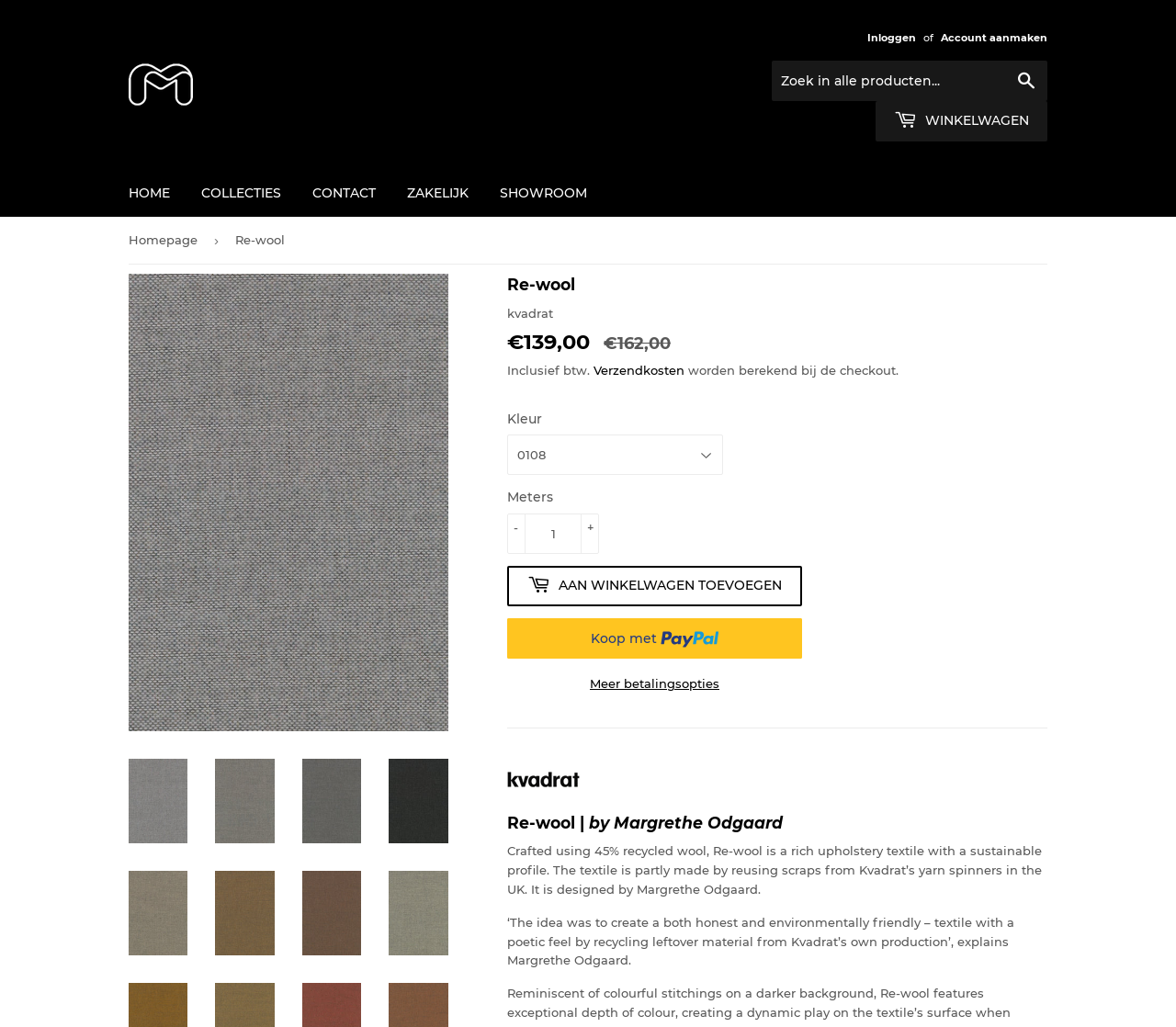How much does the textile cost?
Refer to the image and provide a one-word or short phrase answer.

€139,00